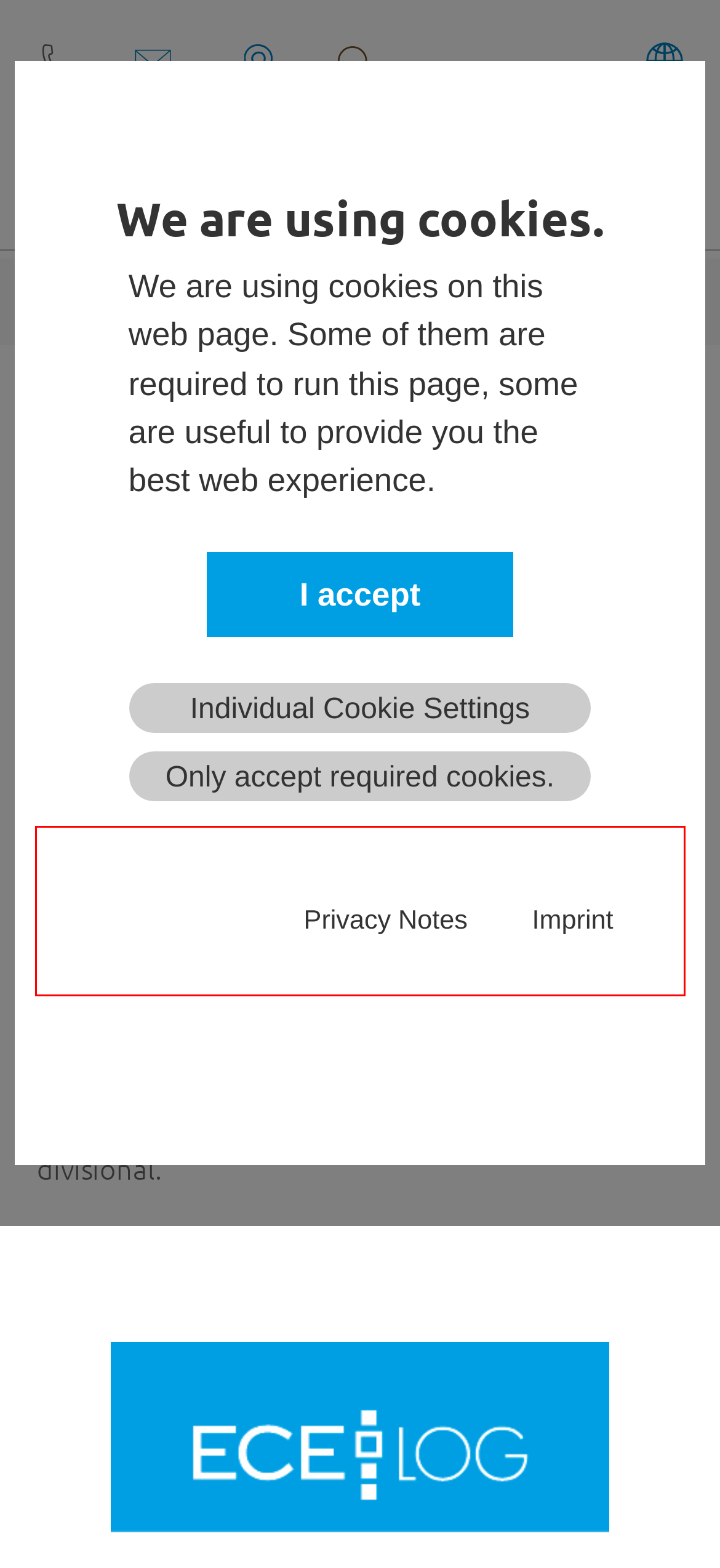Your task is to recognize and extract the text content from the UI element enclosed in the red bounding box on the webpage screenshot.

The division is named „ECE-LOG“ and acts as an independent brand but as an integrated part of company BT-Anlagenbau GmbH, part of the BT-Group.